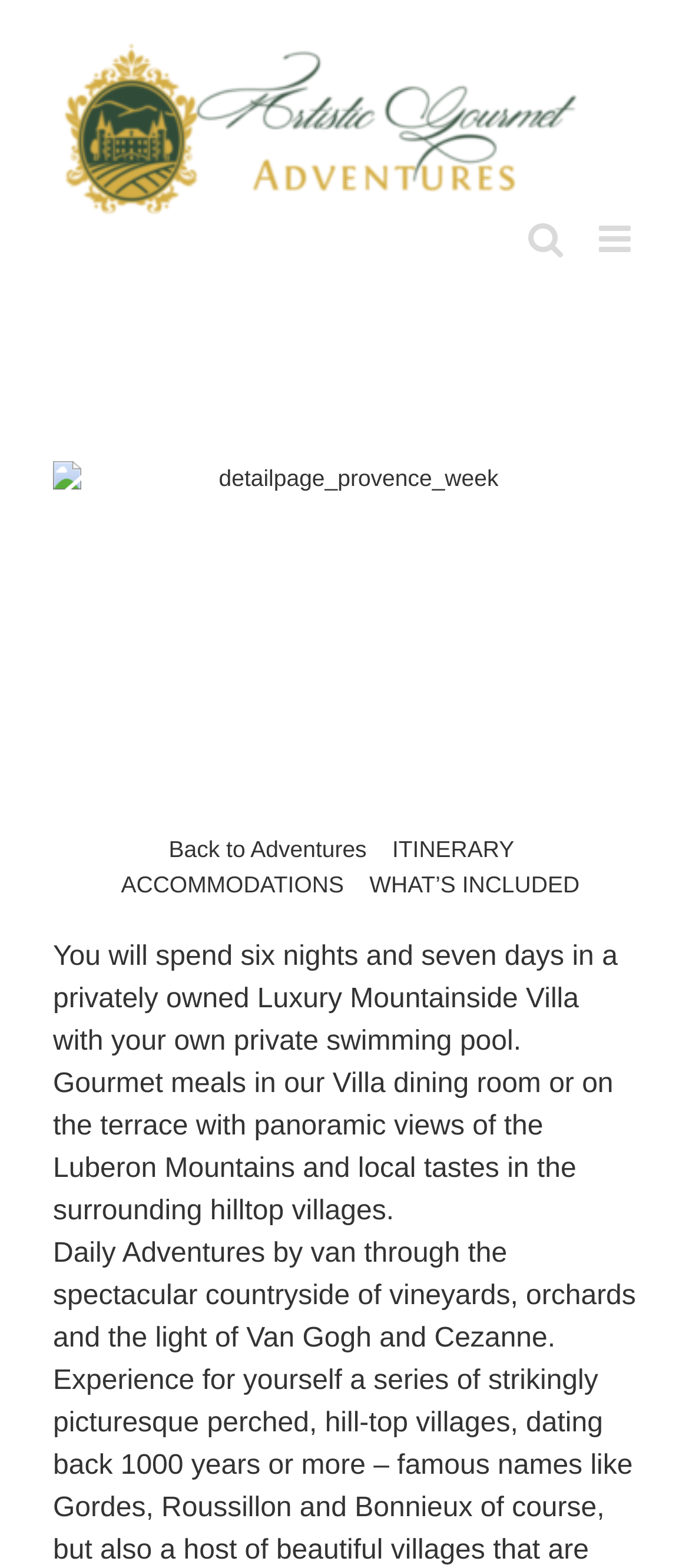Identify the bounding box coordinates for the UI element mentioned here: "ACCOMMODATIONS". Provide the coordinates as four float values between 0 and 1, i.e., [left, top, right, bottom].

[0.176, 0.555, 0.499, 0.572]